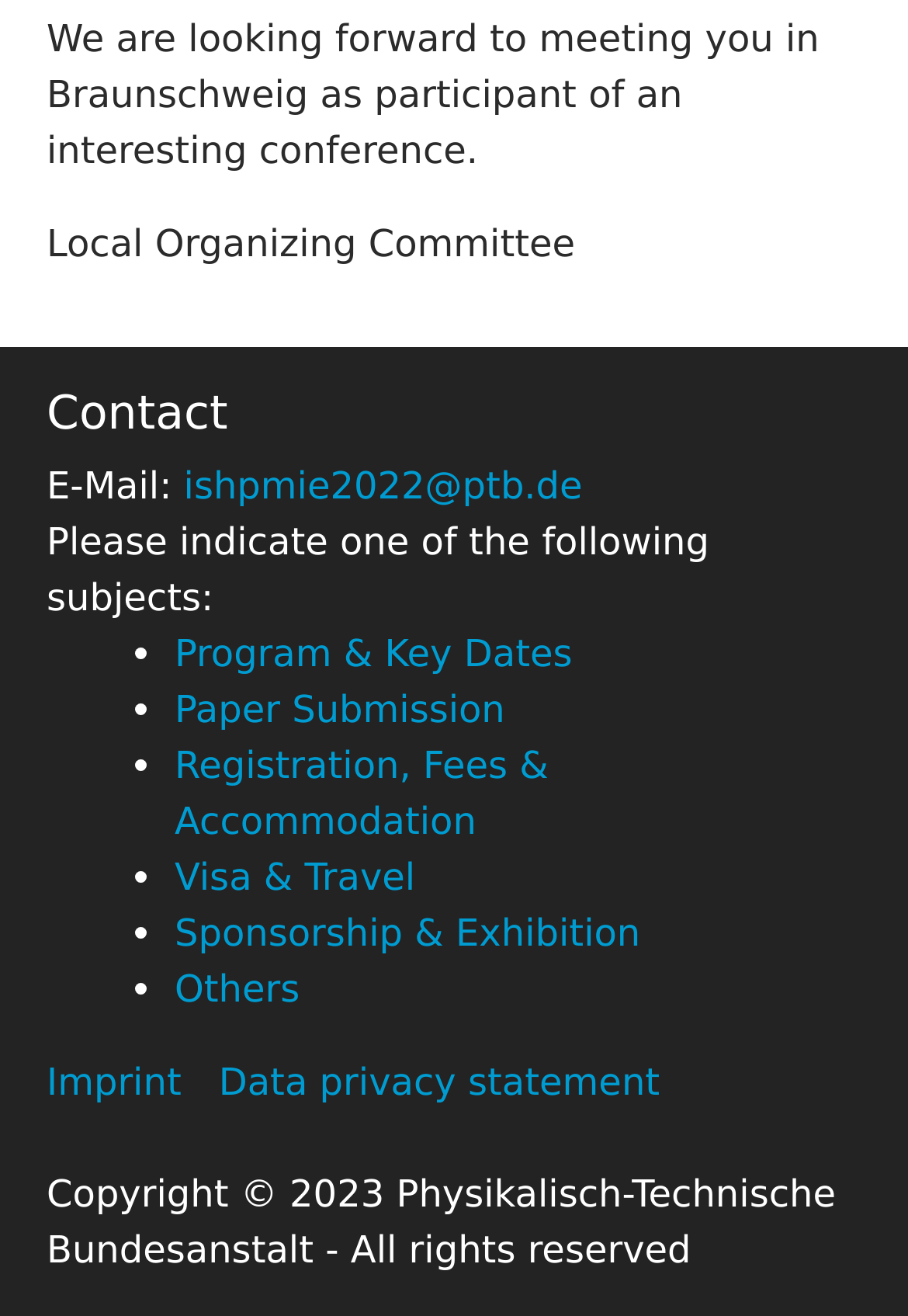Can you specify the bounding box coordinates for the region that should be clicked to fulfill this instruction: "View program and key dates".

[0.192, 0.479, 0.63, 0.513]